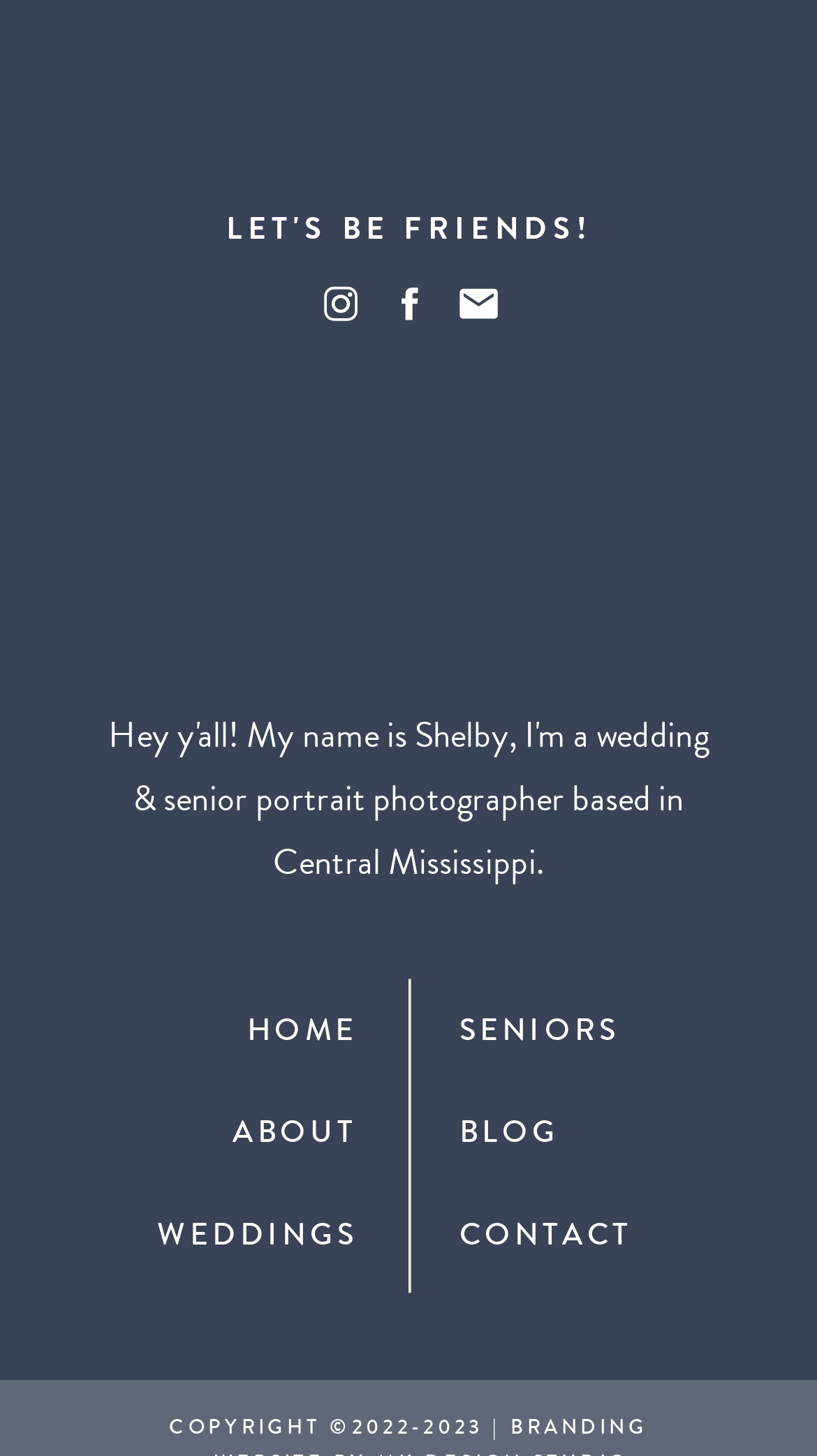Identify the bounding box coordinates of the section to be clicked to complete the task described by the following instruction: "Click on the 'CONTACT' link". The coordinates should be four float numbers between 0 and 1, formatted as [left, top, right, bottom].

[0.562, 0.833, 0.774, 0.863]